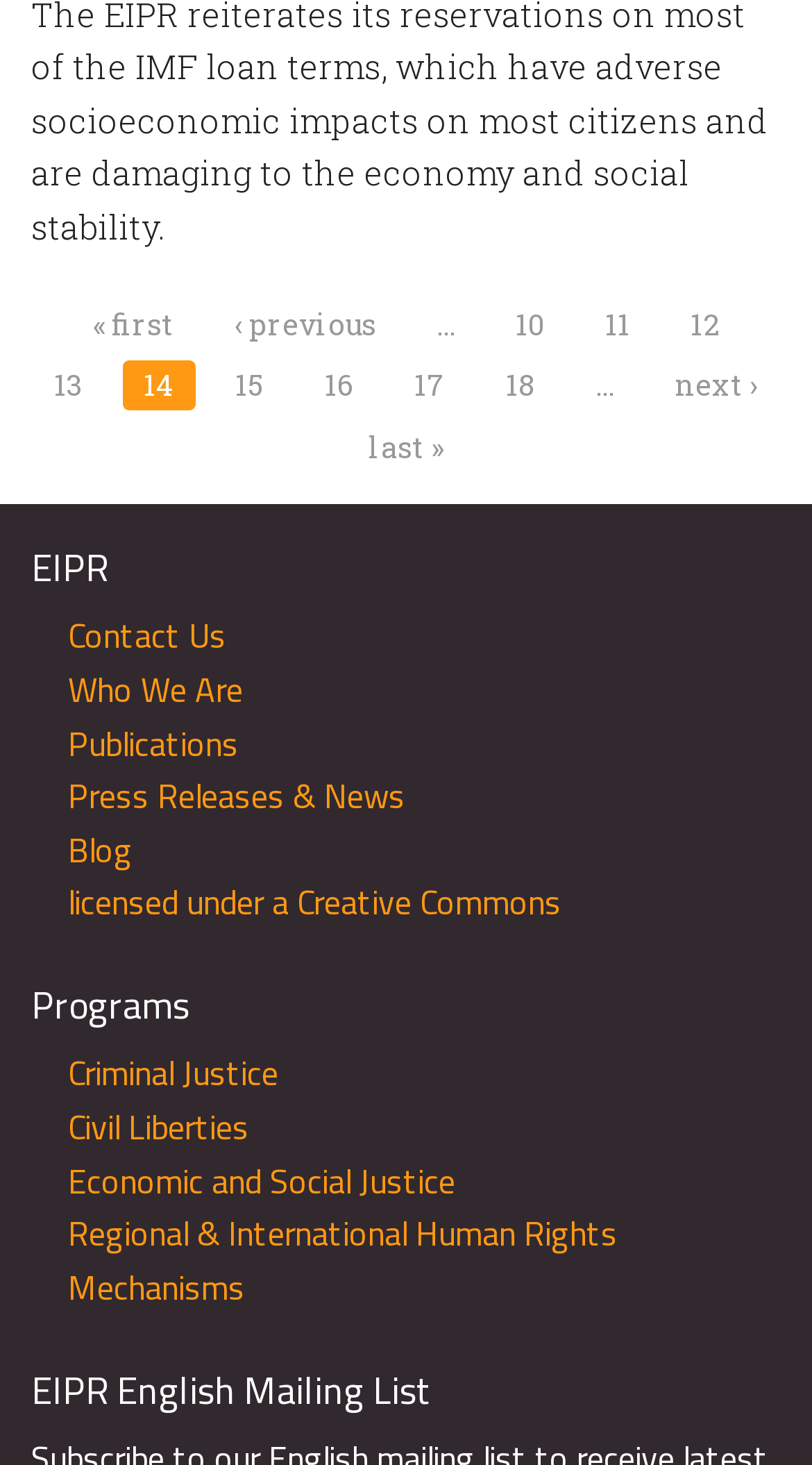What is the second link under 'EIPR'?
Based on the screenshot, respond with a single word or phrase.

Who We Are